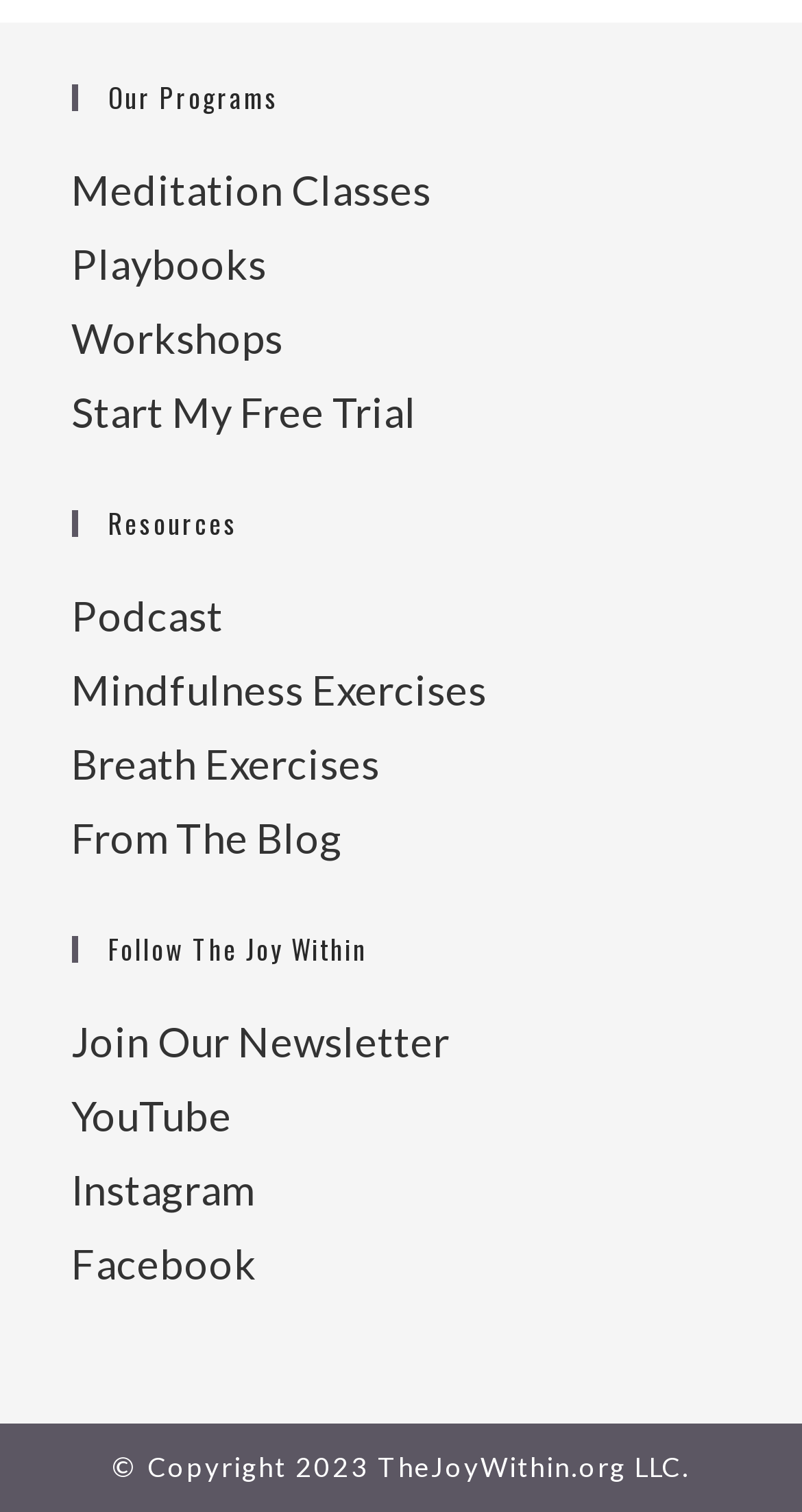How can users stay updated with the website's content?
Refer to the screenshot and deliver a thorough answer to the question presented.

The link 'Join Our Newsletter' is present under the 'Follow The Joy Within' heading, suggesting that users can stay updated with the website's content by joining the newsletter.